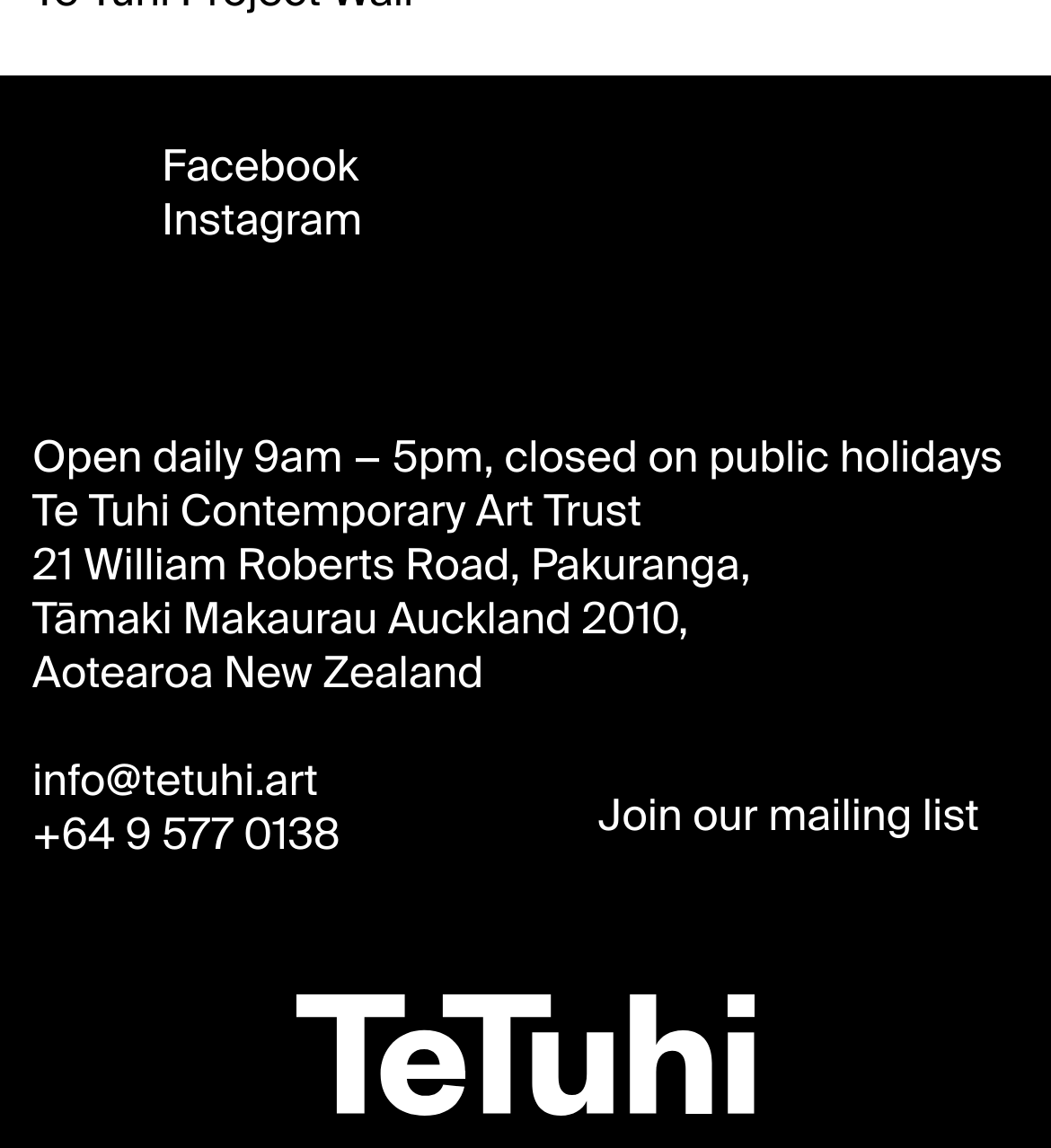Respond to the following question with a brief word or phrase:
What are the operating hours of the art trust?

9am - 5pm